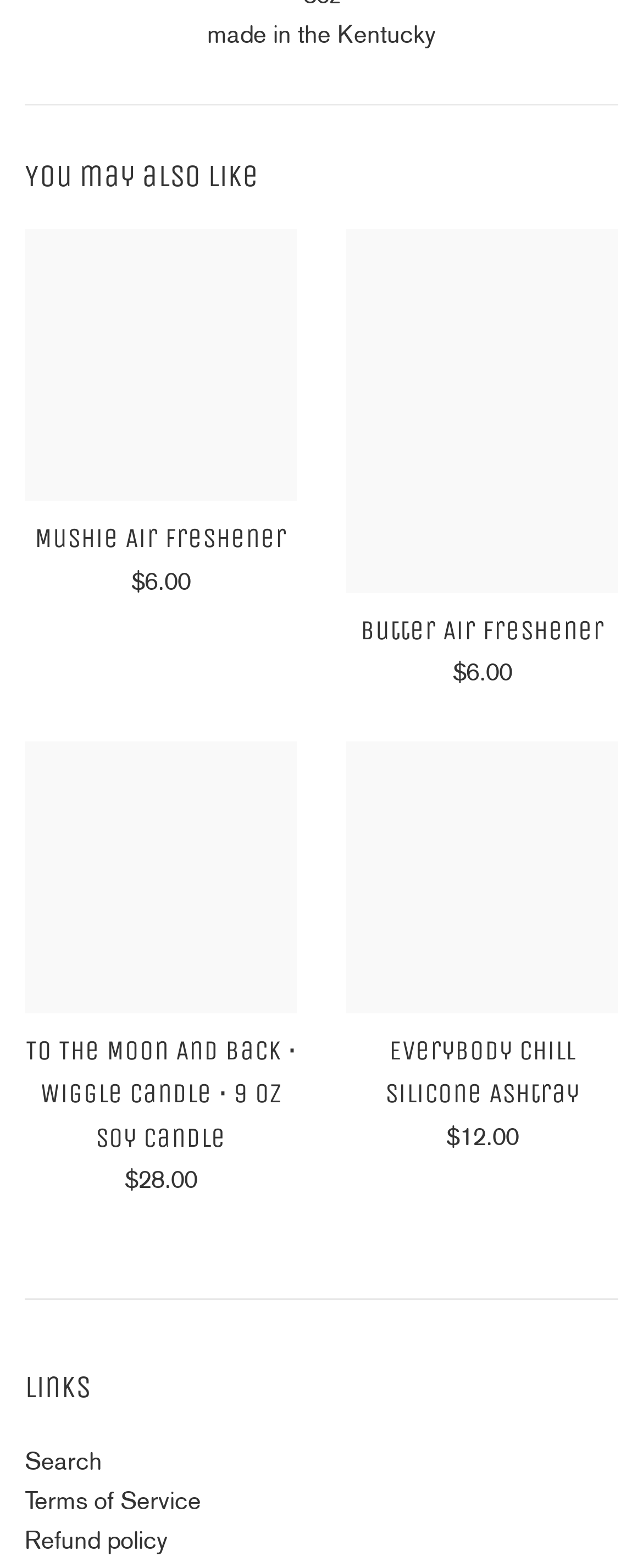Indicate the bounding box coordinates of the element that needs to be clicked to satisfy the following instruction: "View Jasmine scented air freshener". The coordinates should be four float numbers between 0 and 1, i.e., [left, top, right, bottom].

[0.038, 0.147, 0.462, 0.32]